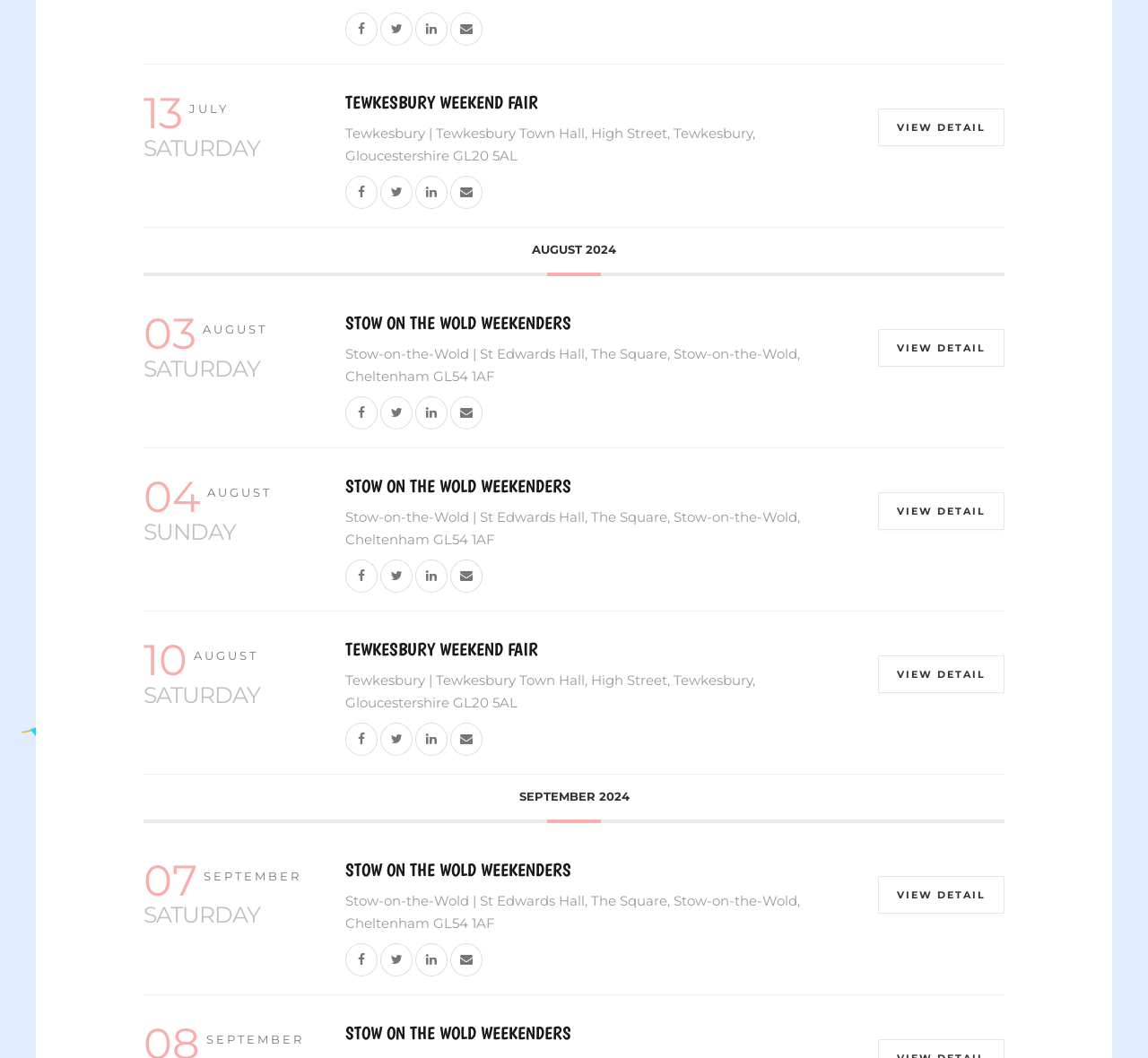Locate the bounding box coordinates of the element you need to click to accomplish the task described by this instruction: "Click the 'Fossil Free' campaign link".

None